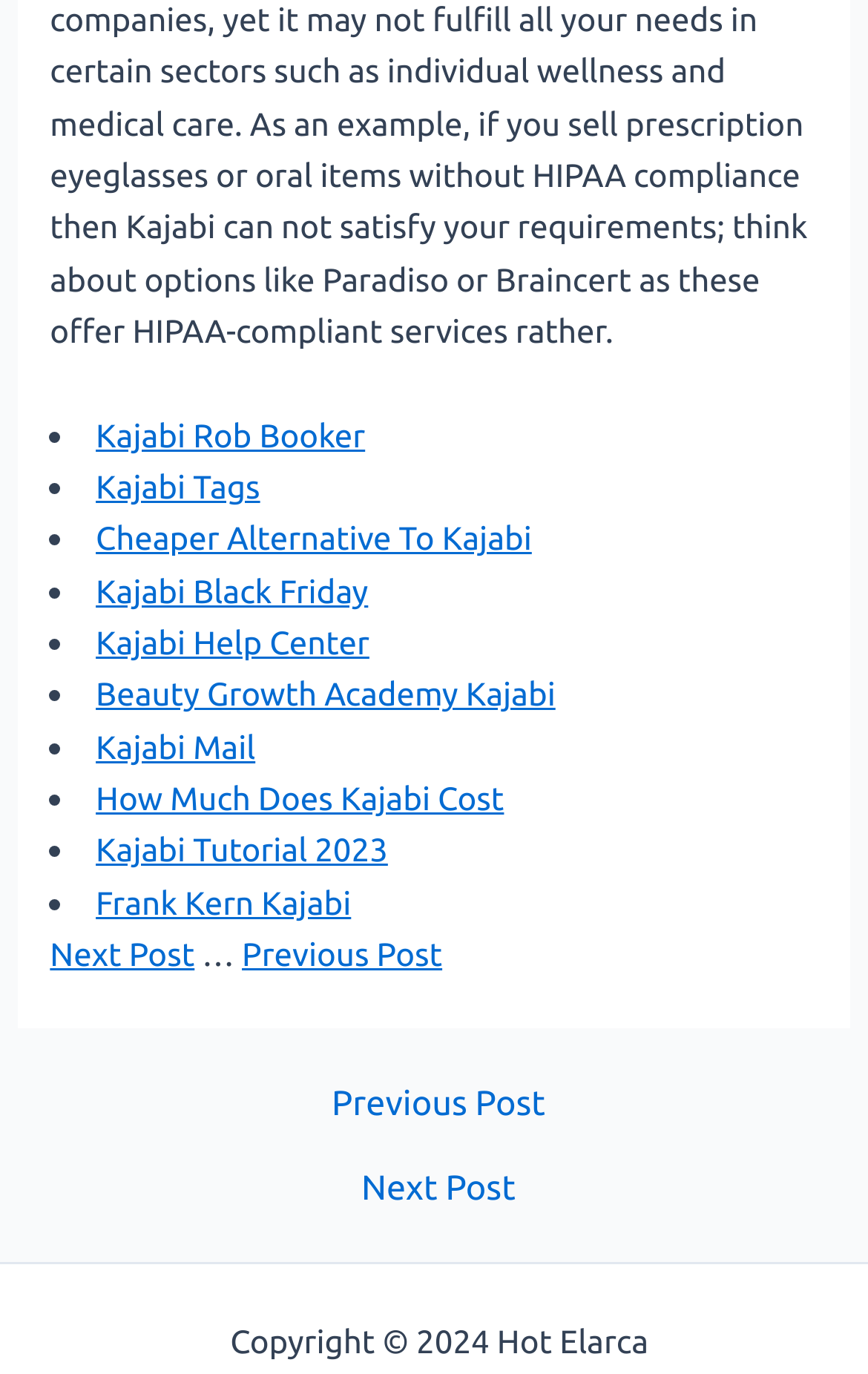Identify the bounding box coordinates of the element that should be clicked to fulfill this task: "View Kajabi Help Center". The coordinates should be provided as four float numbers between 0 and 1, i.e., [left, top, right, bottom].

[0.11, 0.454, 0.426, 0.481]